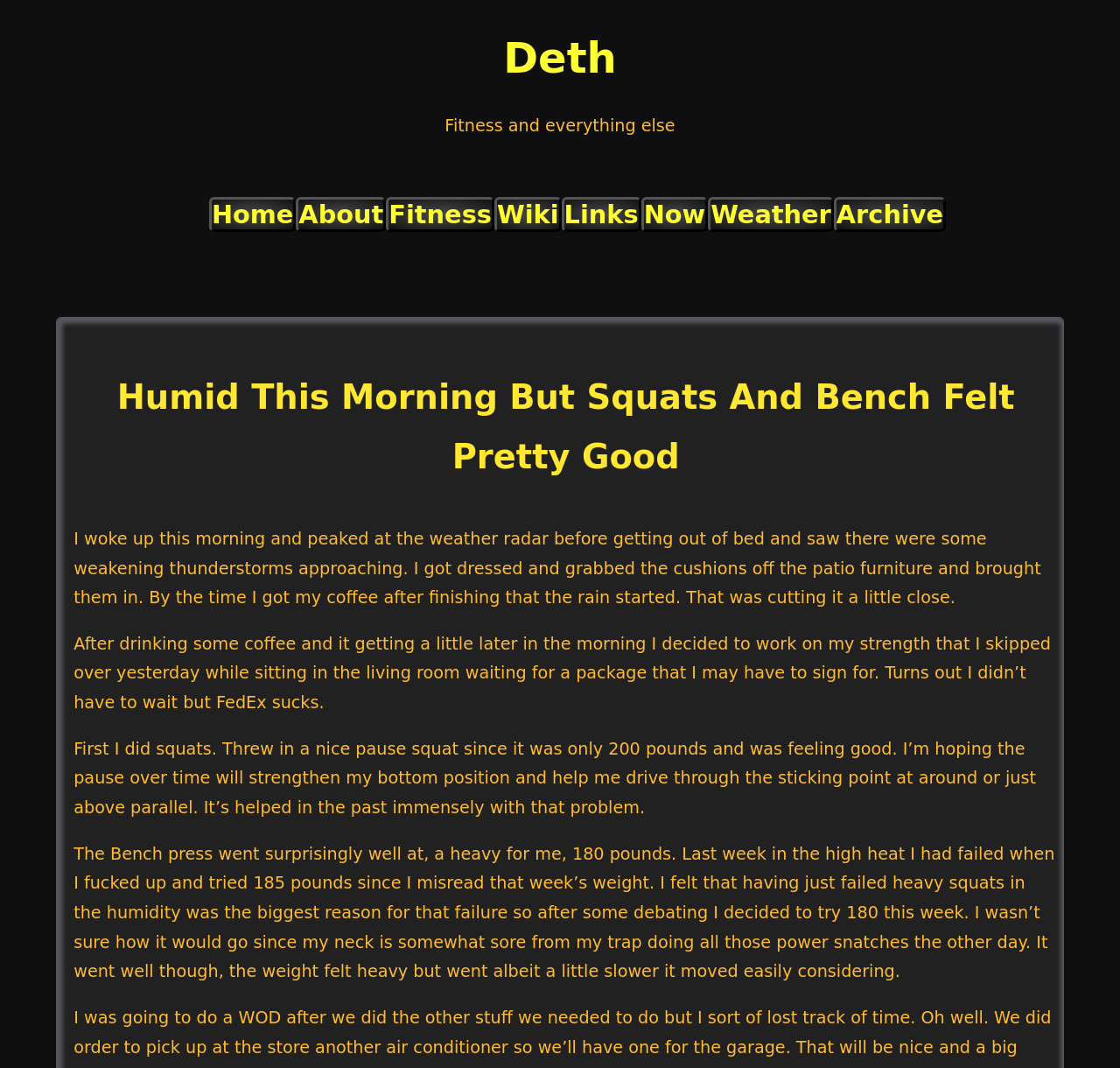Identify the bounding box coordinates of the specific part of the webpage to click to complete this instruction: "Click on the 'Deth' link".

[0.449, 0.031, 0.551, 0.077]